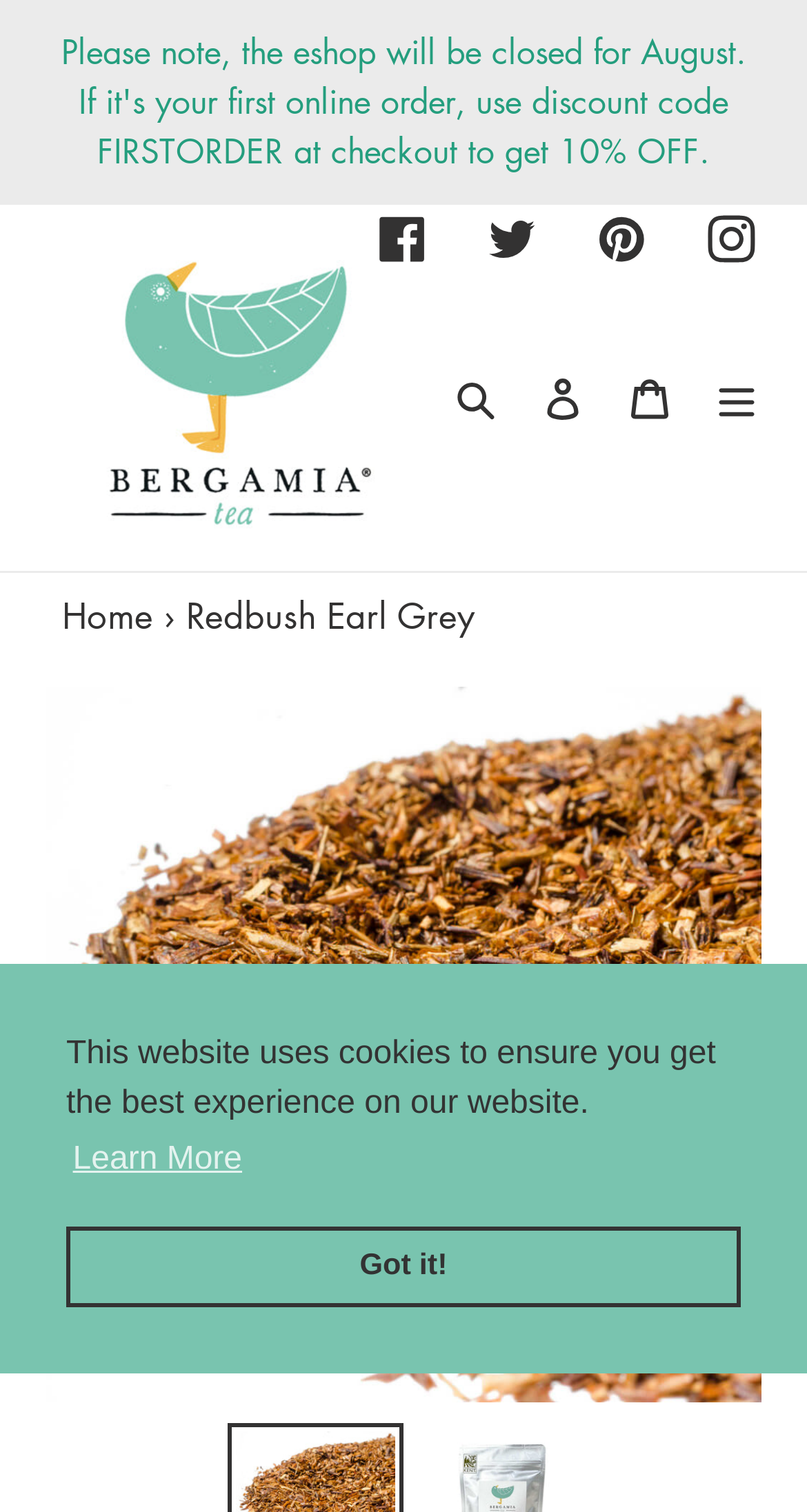Pinpoint the bounding box coordinates of the clickable element needed to complete the instruction: "Search for something". The coordinates should be provided as four float numbers between 0 and 1: [left, top, right, bottom].

[0.536, 0.23, 0.644, 0.293]